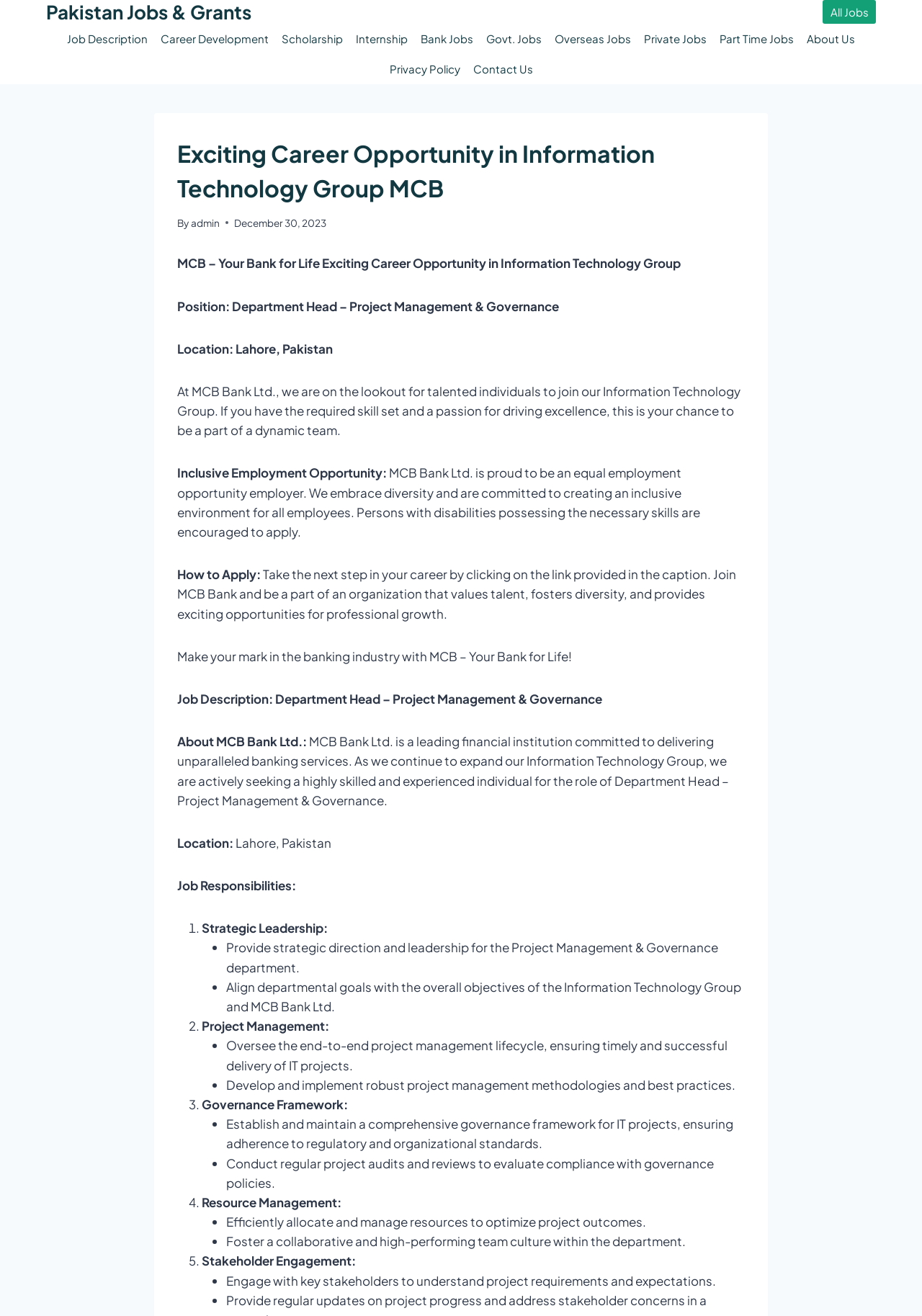Locate the bounding box of the UI element described in the following text: "ADMISSION".

None